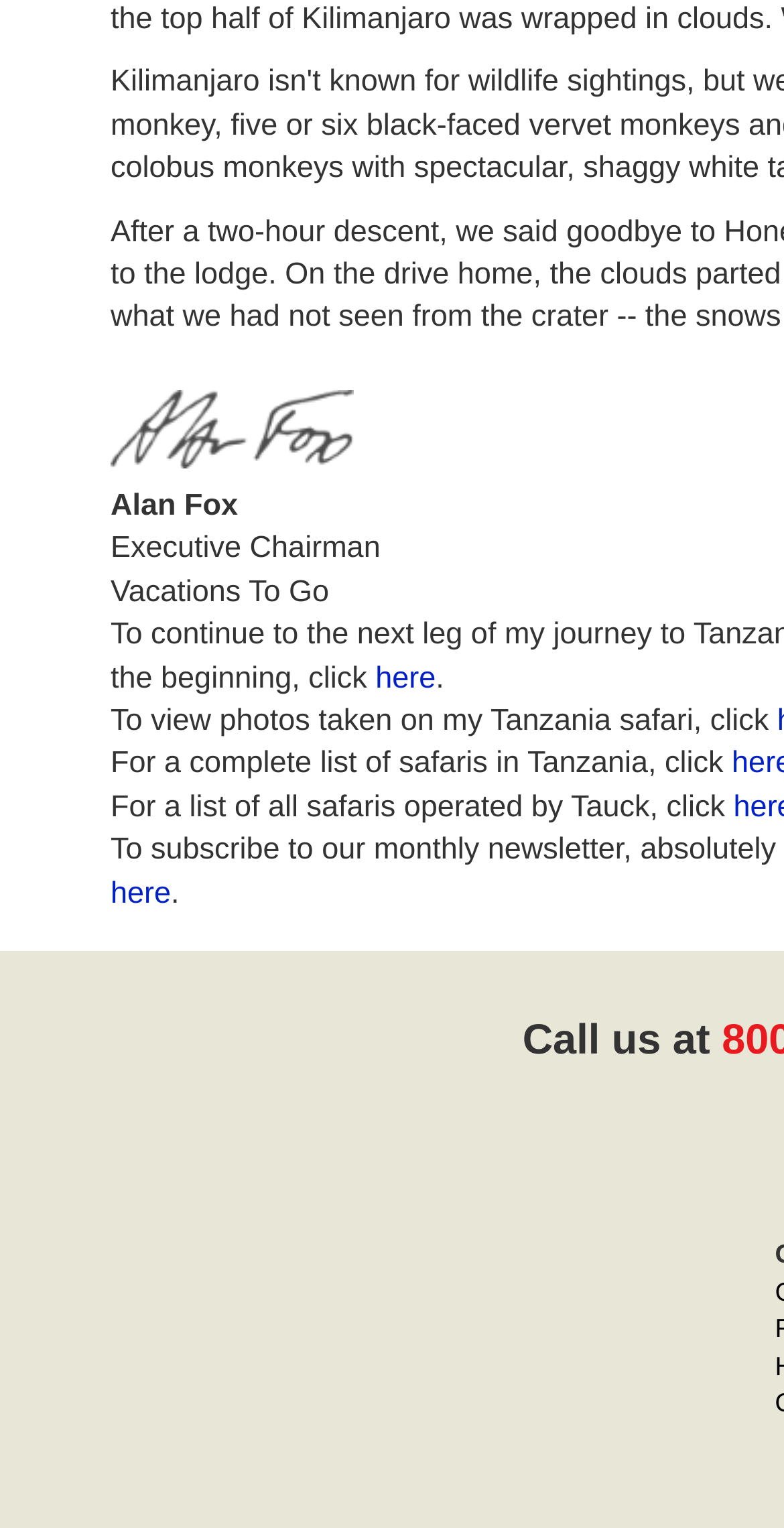Utilize the details in the image to thoroughly answer the following question: What is the contact method provided on the webpage?

The webpage contains a static text element 'Call us at' which implies that the contact method provided on the webpage is to call a phone number.